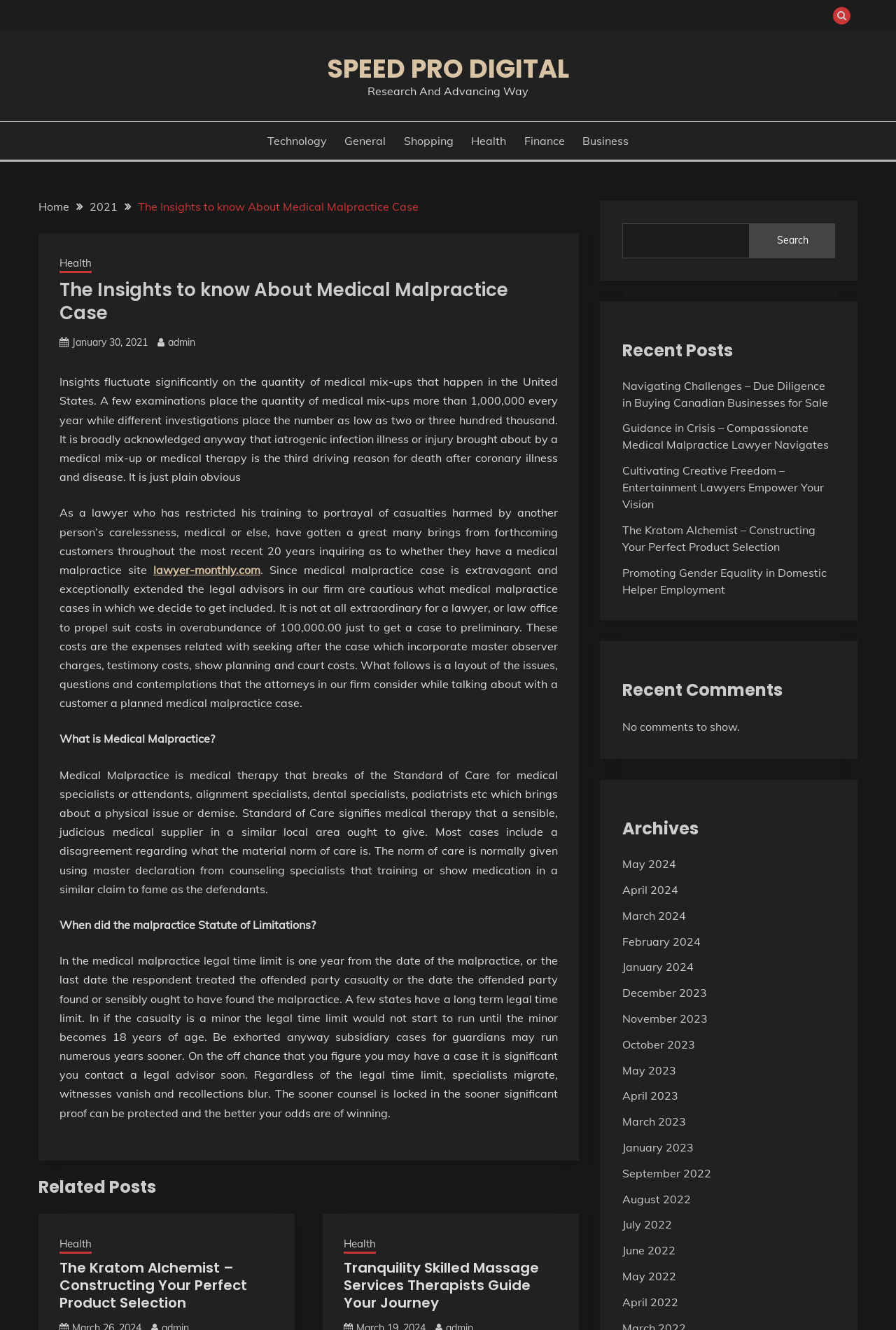Identify the bounding box coordinates of the region I need to click to complete this instruction: "Learn how to make a Titanic Hull".

None